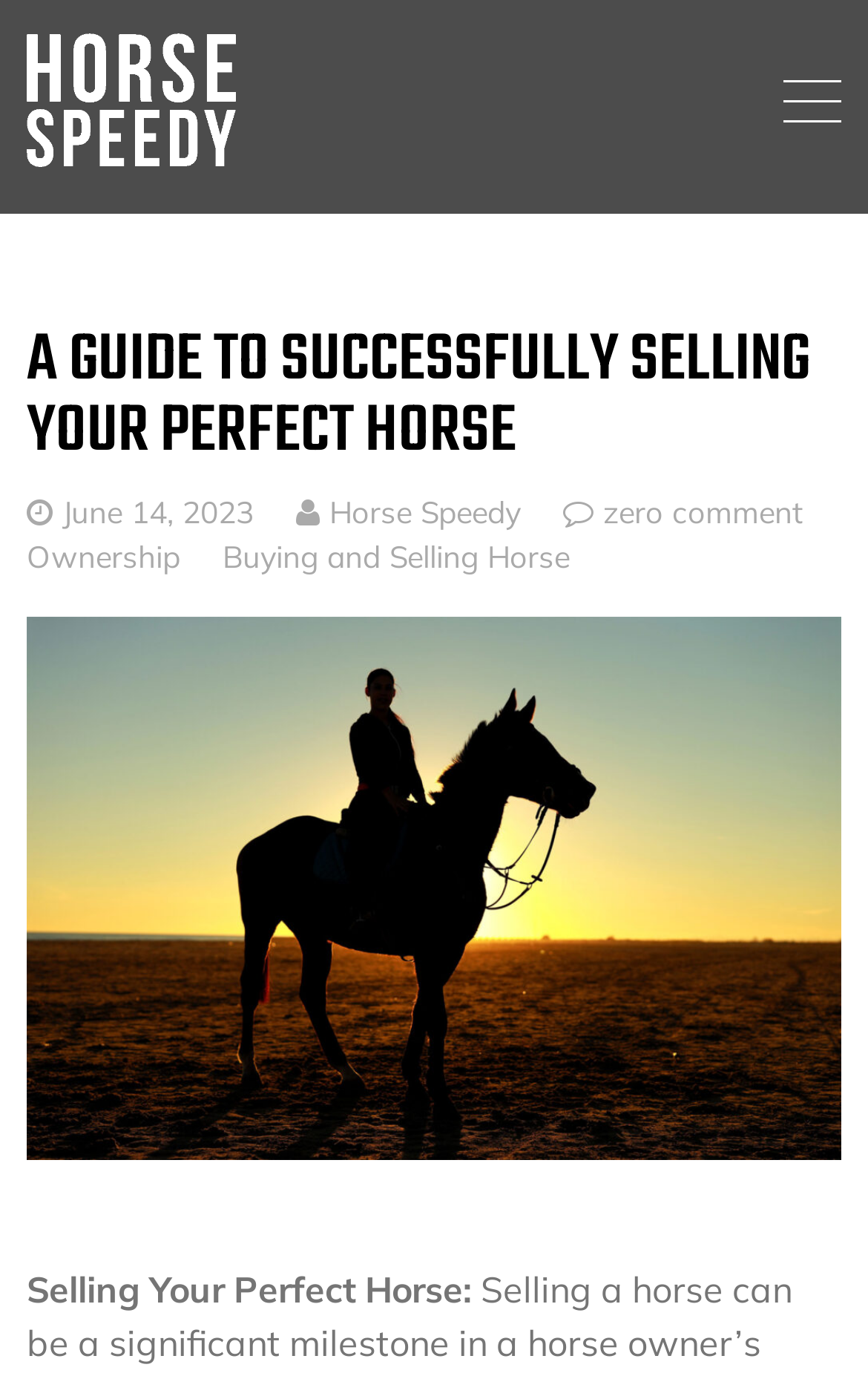What is the date of the article?
Give a comprehensive and detailed explanation for the question.

The date of the article is indicated by the link 'June 14, 2023' located at the top right corner of the webpage, above the logo of the website.